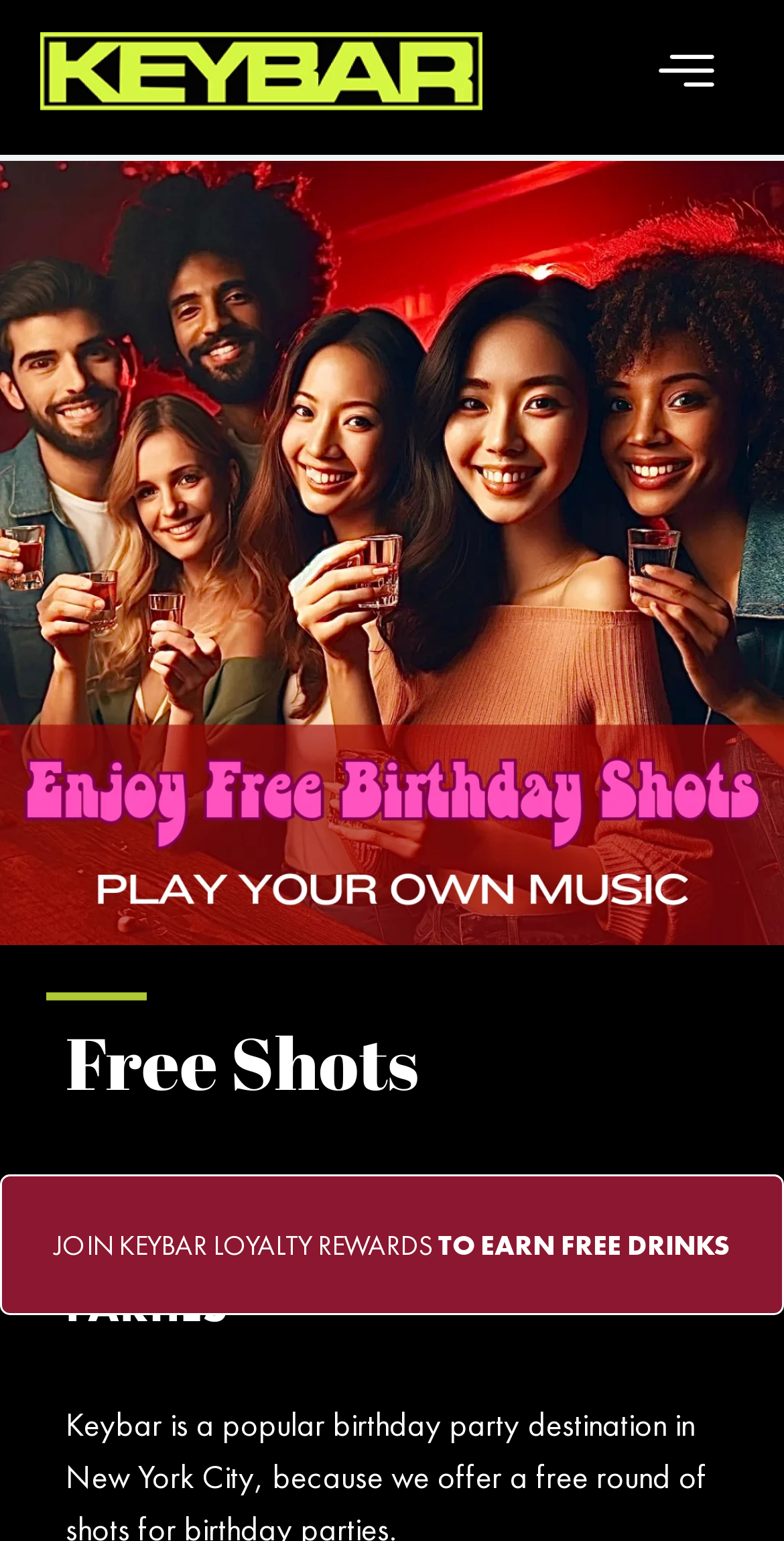Examine the image and give a thorough answer to the following question:
What is the theme of the birthday party promotion?

The heading 'Free Shots' and the static text 'FREE SHOTS FOR BIRTHDAY PARTIES' indicate that the theme of the birthday party promotion is free shots.